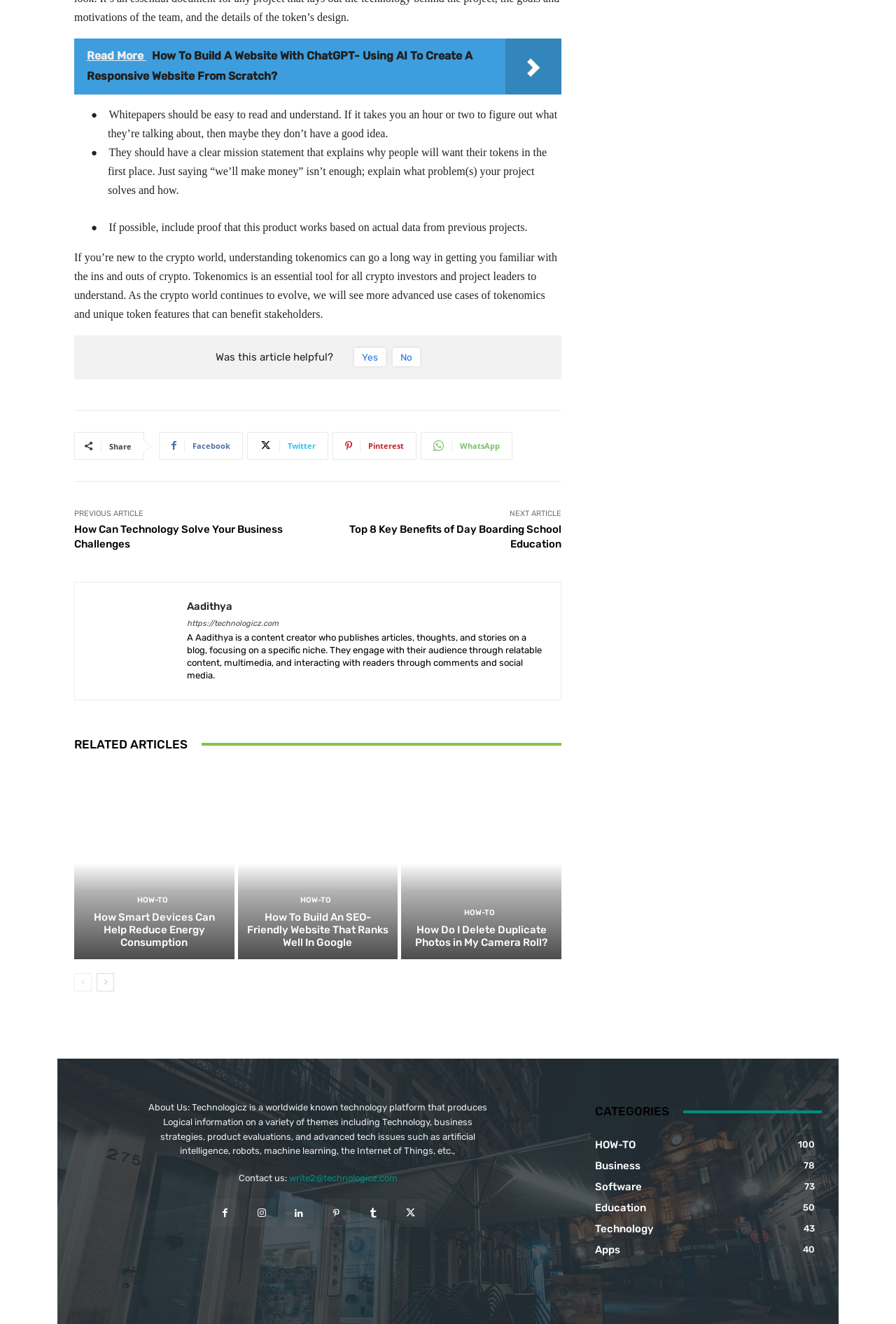Please find the bounding box for the UI component described as follows: "Linkedin".

[0.319, 0.906, 0.349, 0.926]